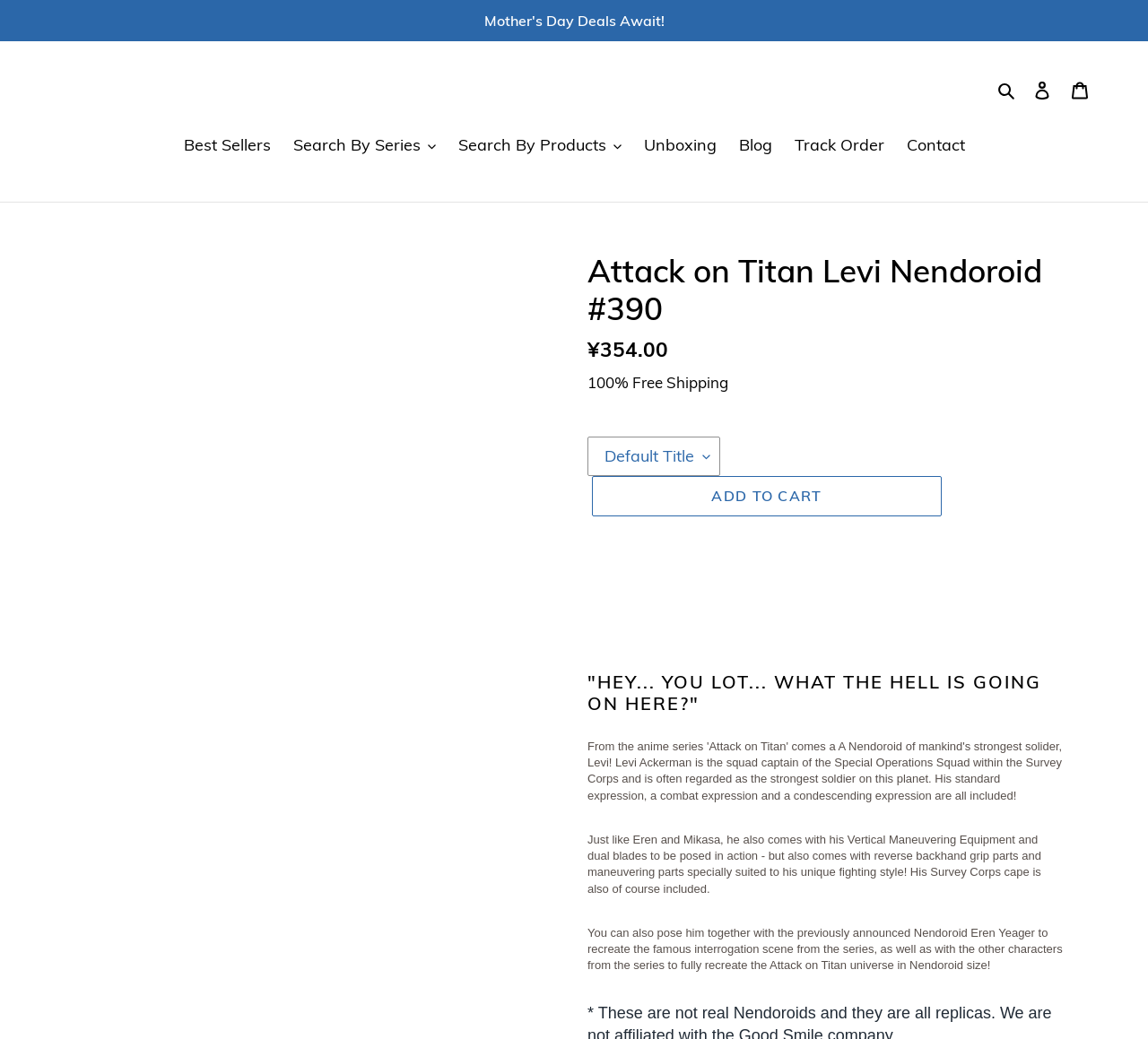Identify the bounding box coordinates of the area that should be clicked in order to complete the given instruction: "Add to cart". The bounding box coordinates should be four float numbers between 0 and 1, i.e., [left, top, right, bottom].

[0.516, 0.458, 0.82, 0.497]